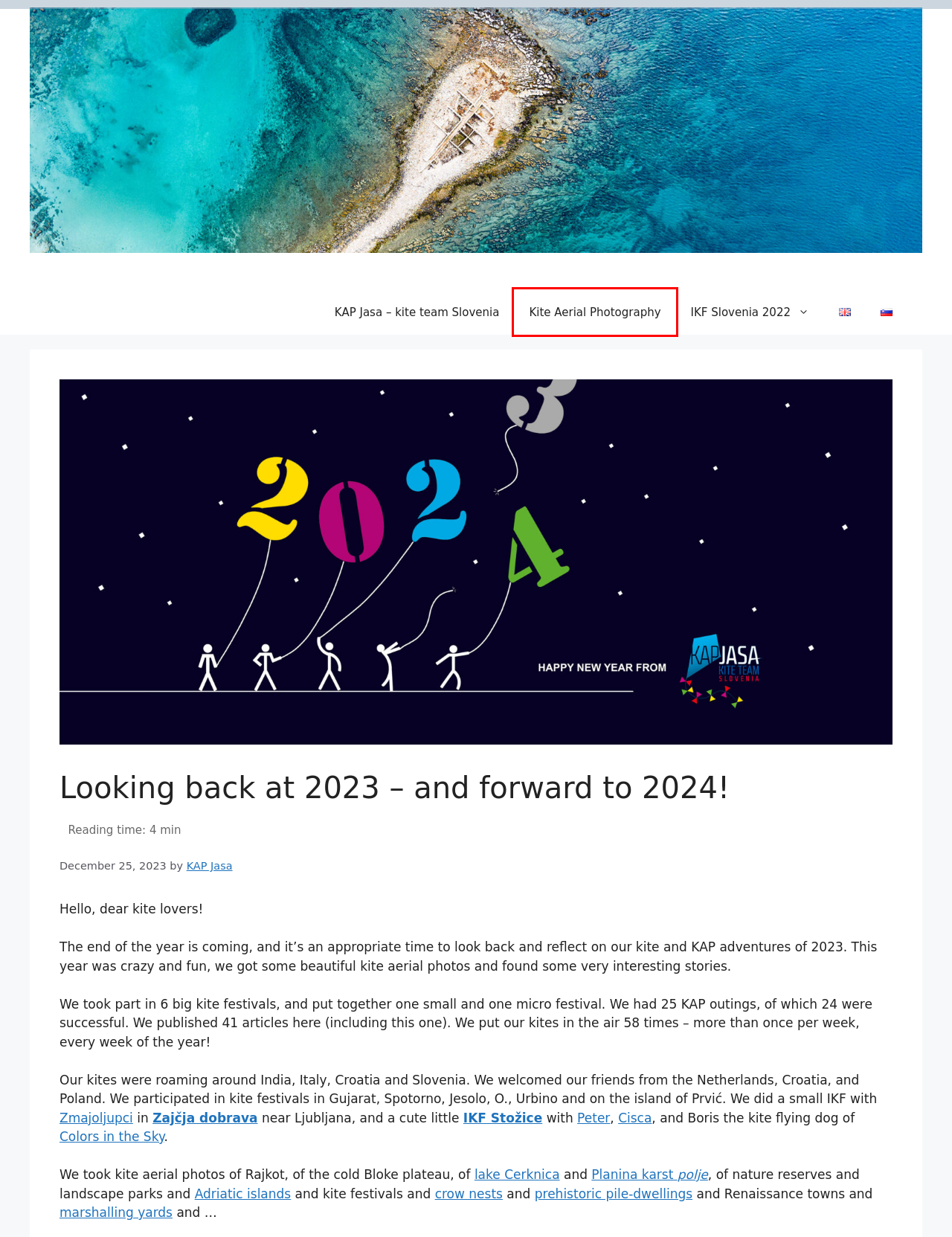Look at the given screenshot of a webpage with a red rectangle bounding box around a UI element. Pick the description that best matches the new webpage after clicking the element highlighted. The descriptions are:
A. Kite Adventure in Gujarat 2023 – Chapter 5 - KAP Jasa - kite team Slovenia
B. KAP Jasa - kite team Slovenia - KAP Jasa - kite team Slovenia
C. Festival programme - KAP Jasa - kite team Slovenia
D. Partners - KAP Jasa - kite team Slovenia
E. GeneratePress - The perfect foundation for your WordPress website.
F. KAP Jasa, Author at KAP Jasa - kite team Slovenia
G. Aerial Show above Prekmurje, Slovenia - KAP Jasa - kite team Slovenia
H. Kite Aerial Photography - KAP Jasa - kite team Slovenia

H